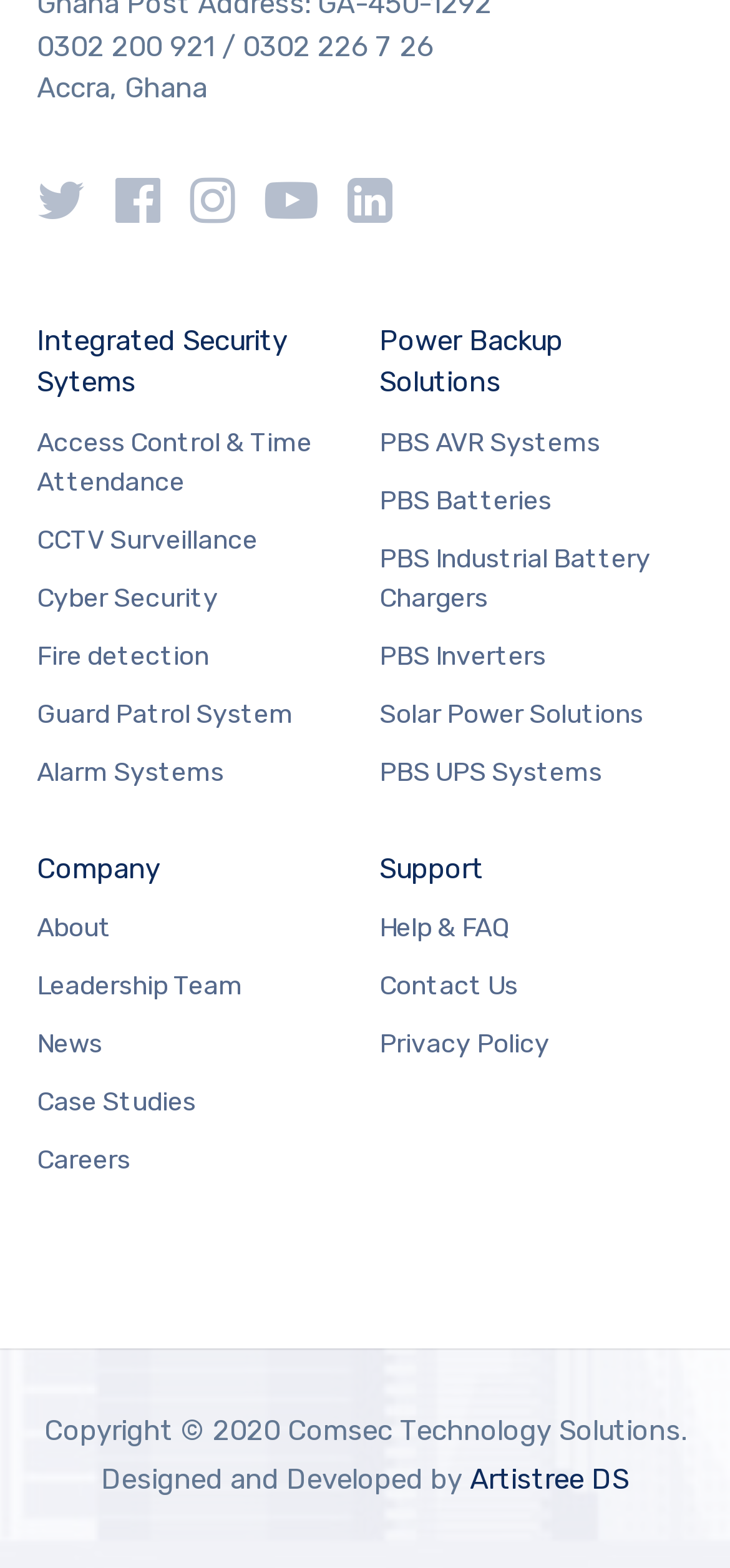Kindly provide the bounding box coordinates of the section you need to click on to fulfill the given instruction: "Get help and FAQ".

[0.519, 0.579, 0.696, 0.604]